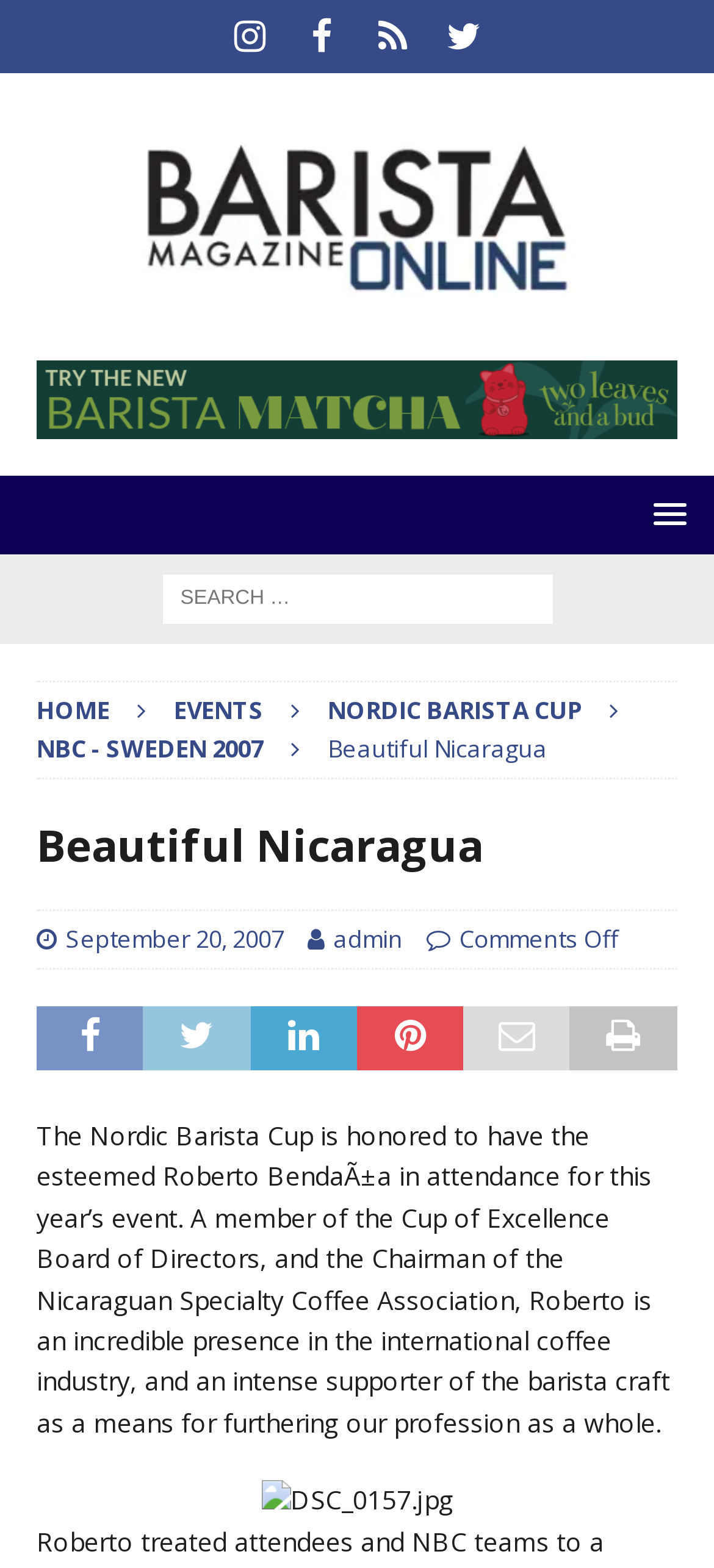Given the element description: "instagram", predict the bounding box coordinates of the UI element it refers to, using four float numbers between 0 and 1, i.e., [left, top, right, bottom].

[0.305, 0.0, 0.395, 0.047]